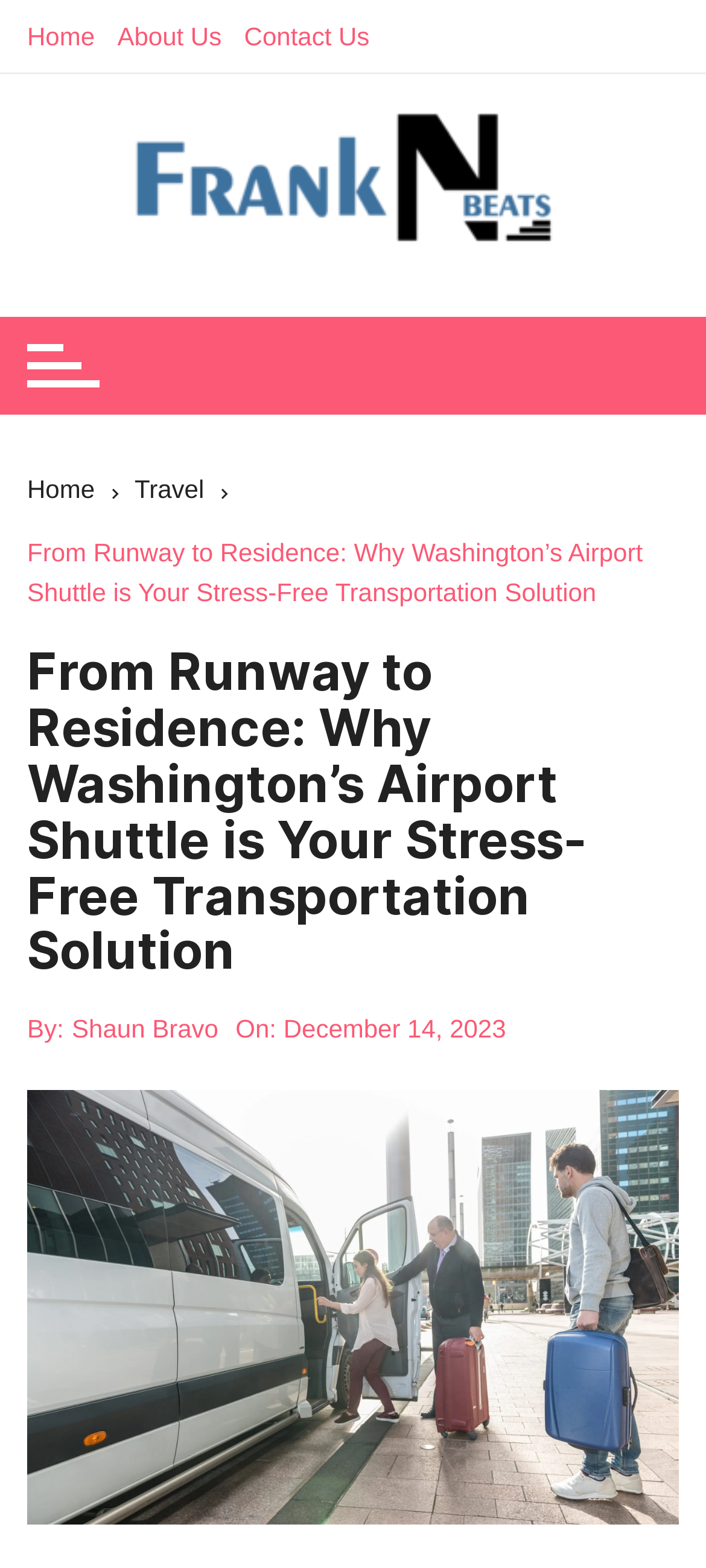Please identify the bounding box coordinates of the area that needs to be clicked to fulfill the following instruction: "go to home page."

[0.038, 0.0, 0.155, 0.046]